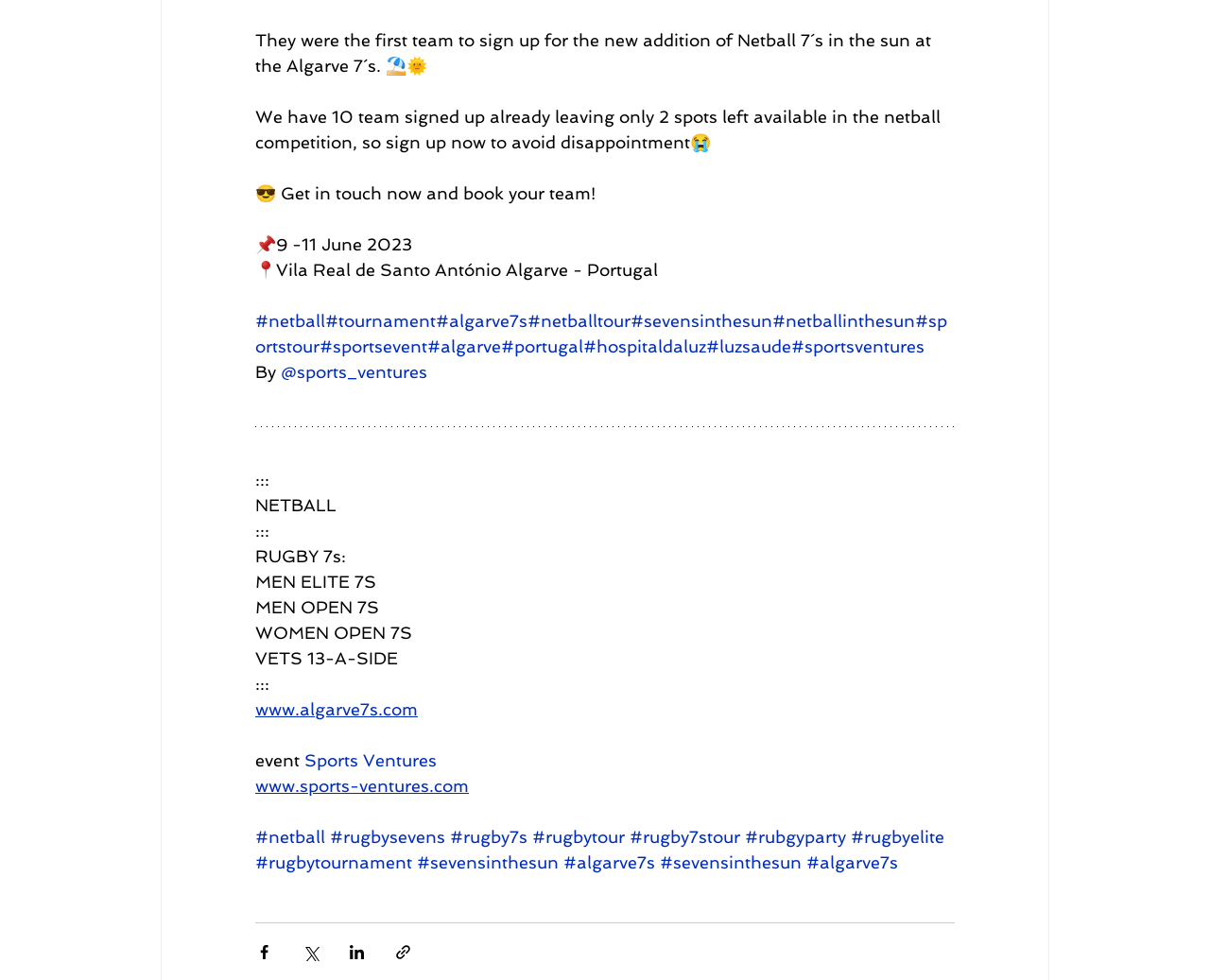Respond with a single word or phrase:
What is the location of the sports event?

Vila Real de Santo António Algarve - Portugal